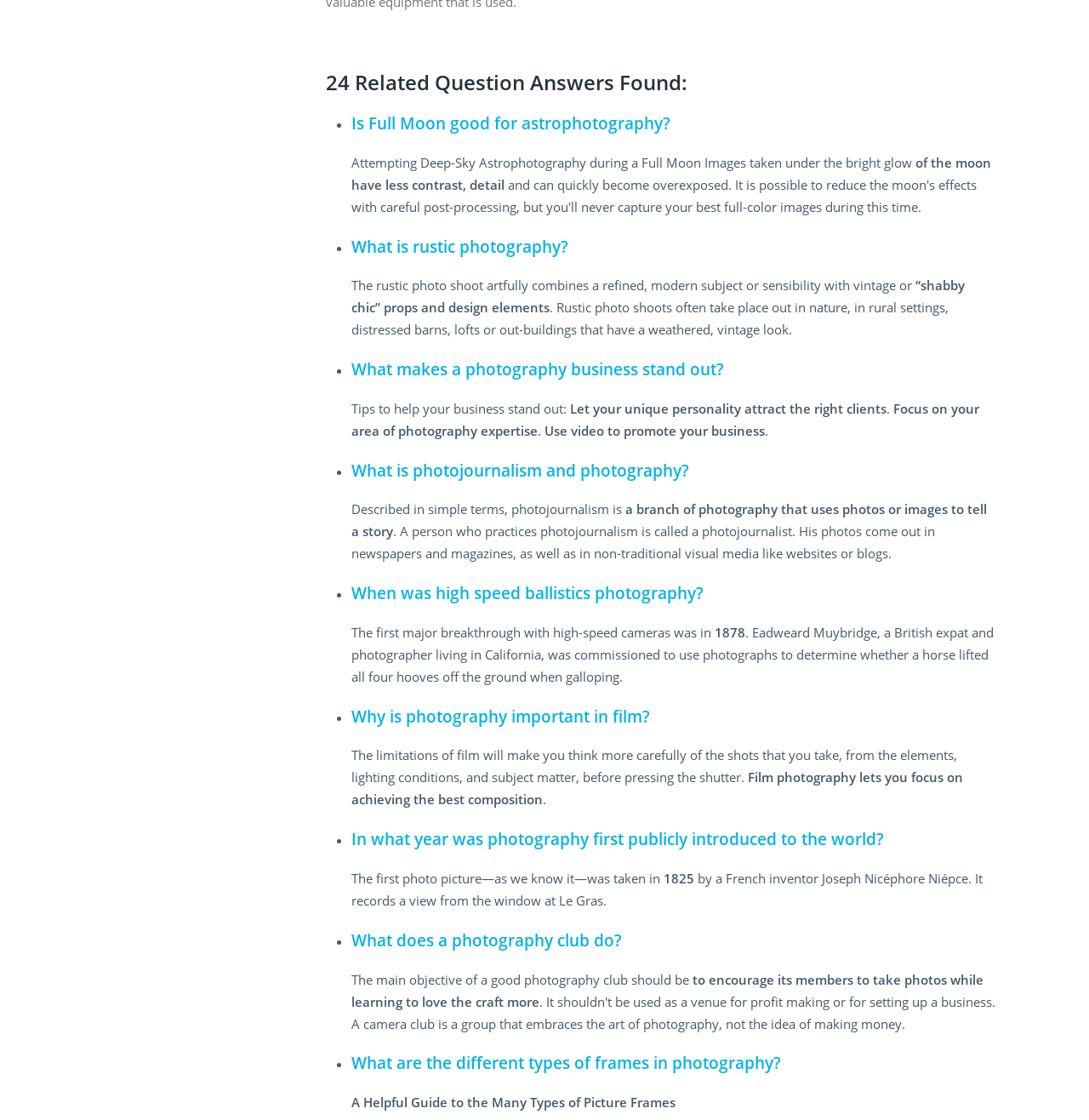Based on the image, give a detailed response to the question: How many question answers are listed on the webpage?

The heading at the top of the webpage reads '24 Related Question Answers Found:', indicating that there are 24 question answers listed on the webpage.